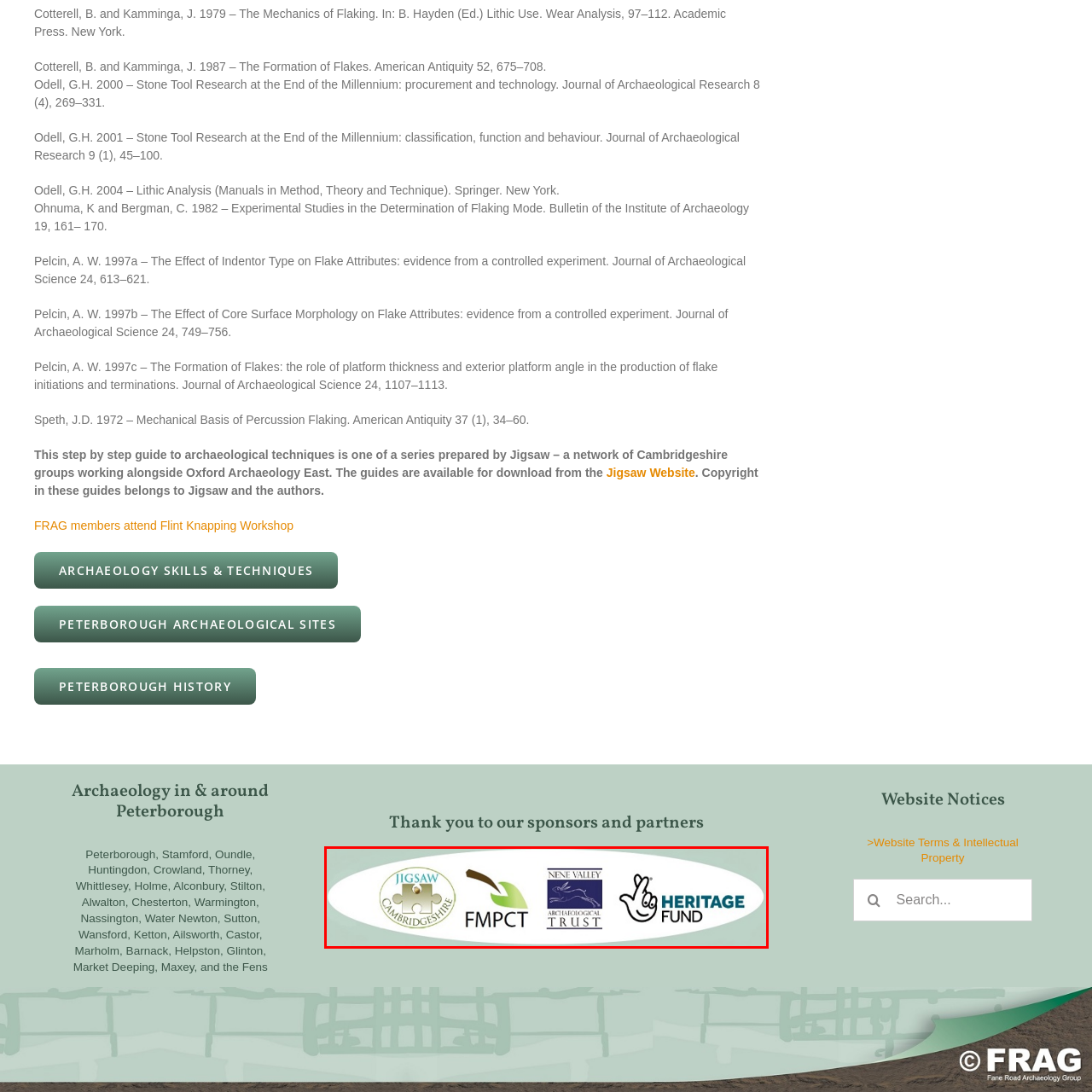Please examine the image within the red bounding box and provide an answer to the following question using a single word or phrase:
What is the Heritage Fund recognized for?

Financing community heritage projects